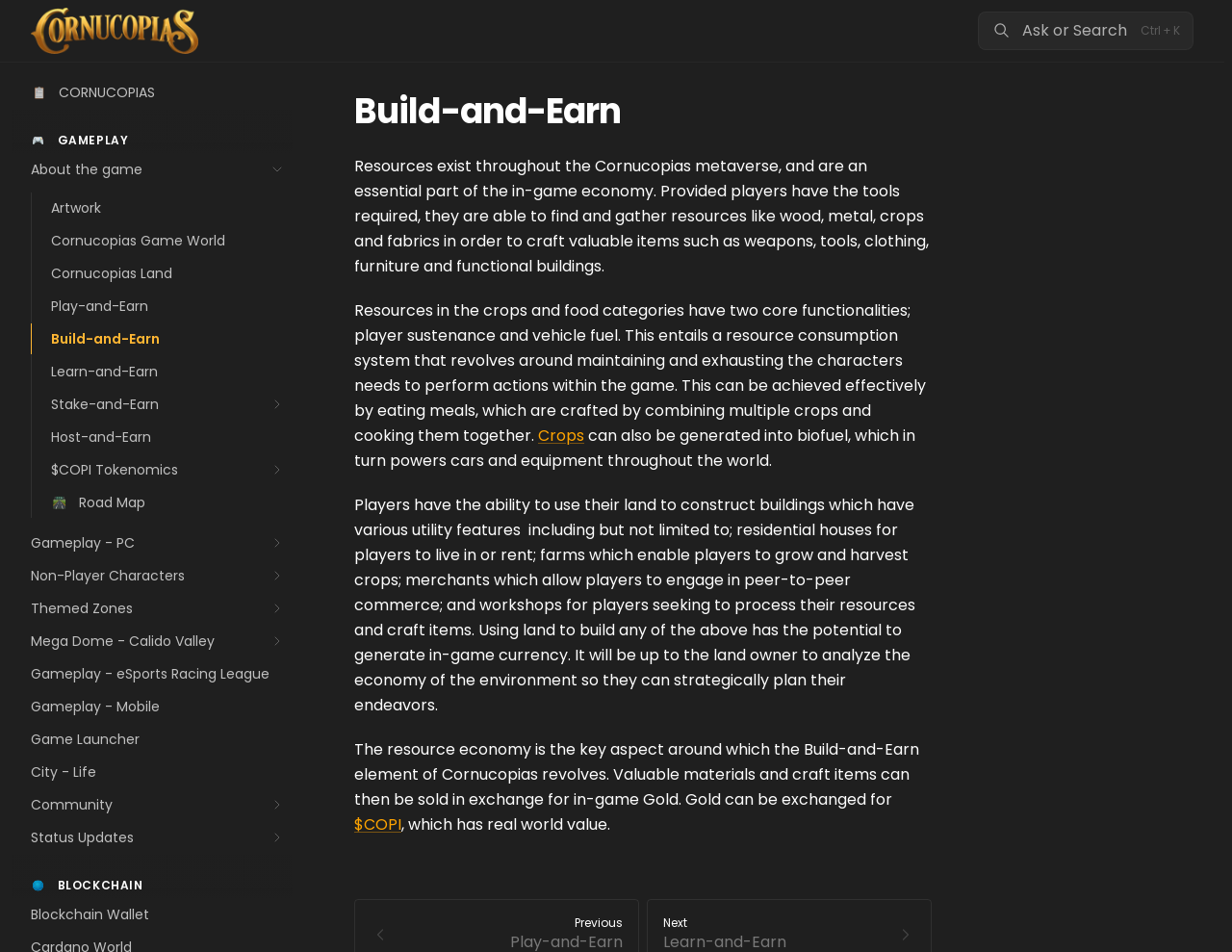Please identify the bounding box coordinates of the element's region that should be clicked to execute the following instruction: "Visit the Build-and-Earn page". The bounding box coordinates must be four float numbers between 0 and 1, i.e., [left, top, right, bottom].

[0.026, 0.34, 0.238, 0.372]